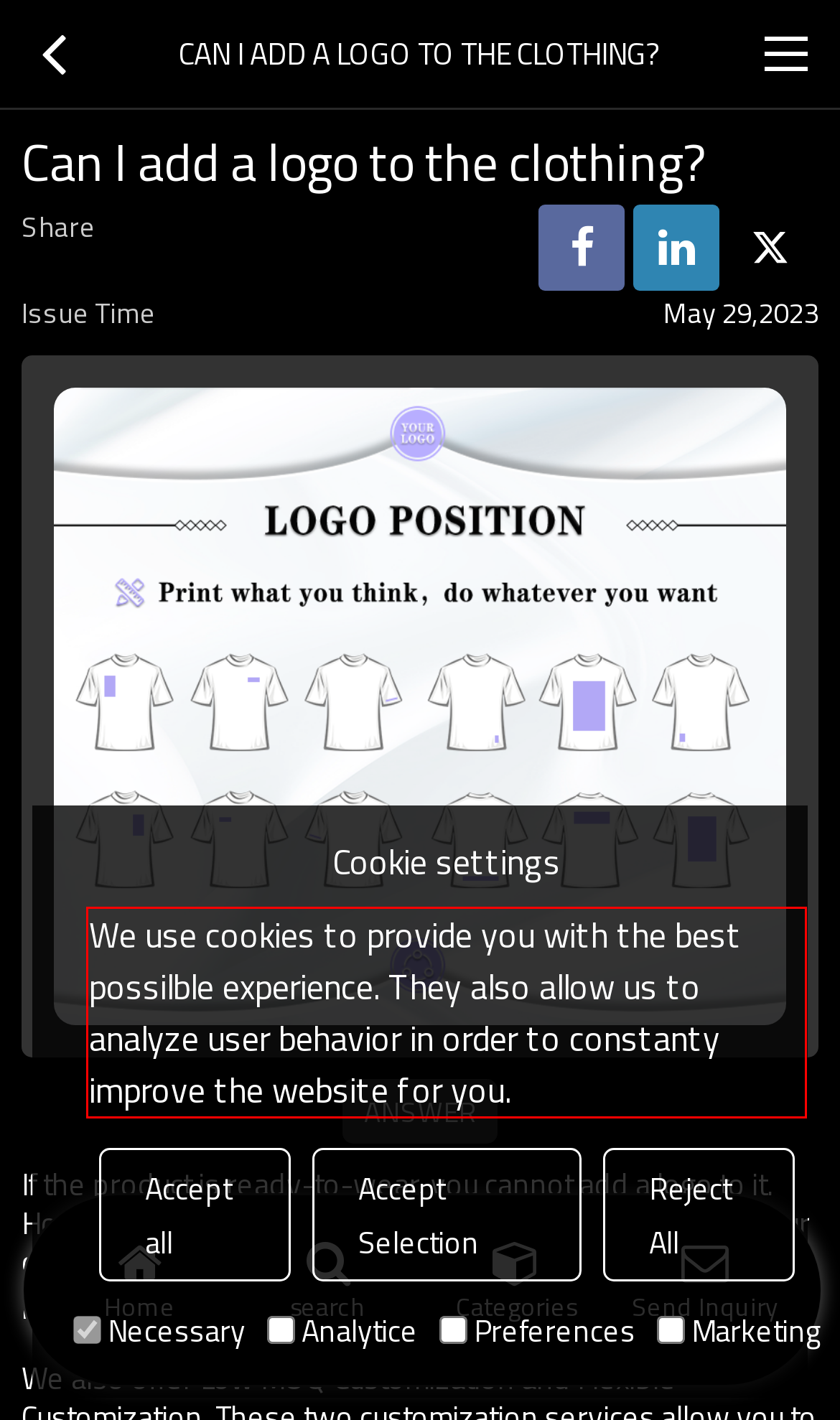Given a screenshot of a webpage with a red bounding box, extract the text content from the UI element inside the red bounding box.

We use cookies to provide you with the best possilble experience. They also allow us to analyze user behavior in order to constanty improve the website for you.